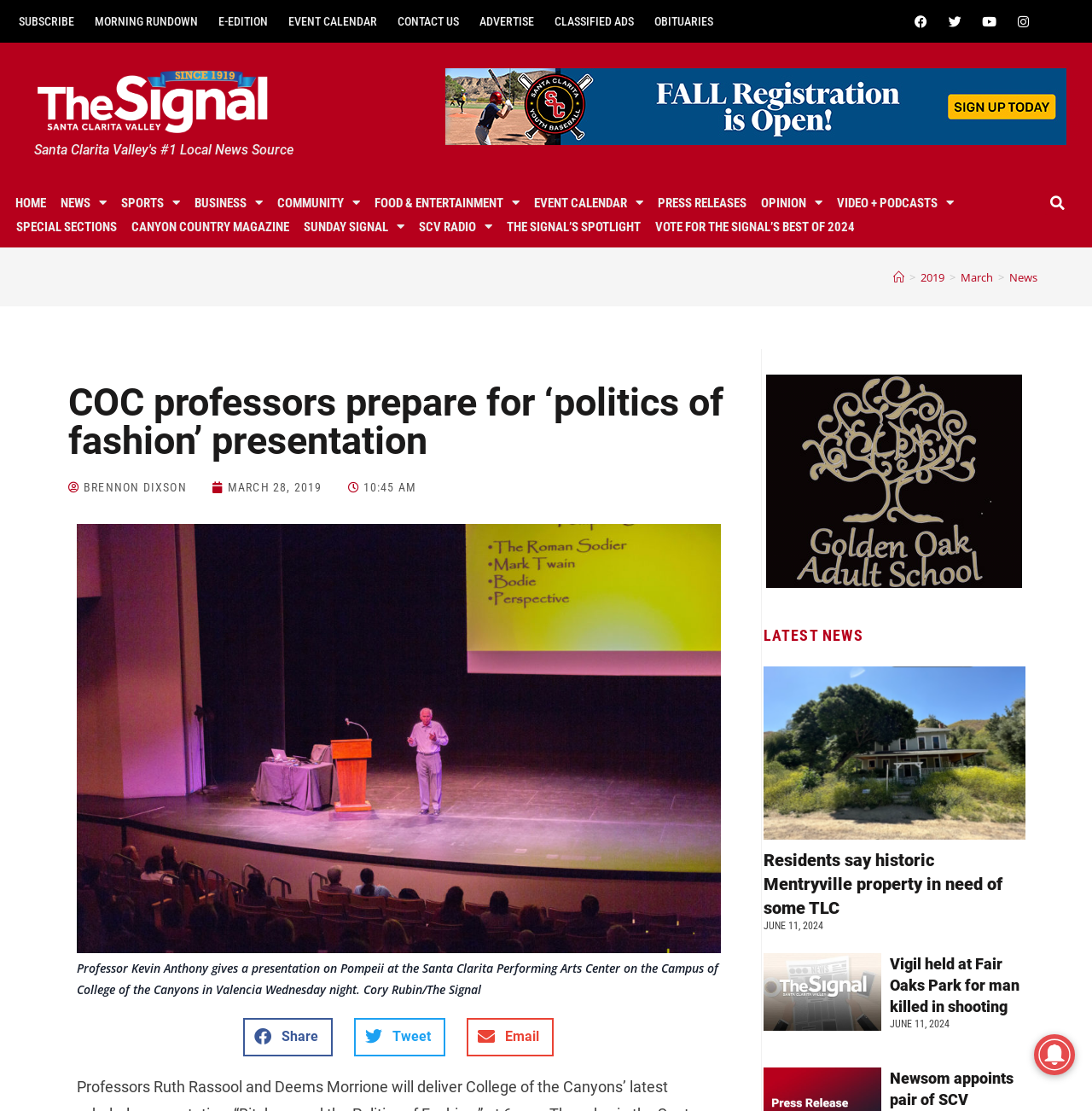What is the name of the person who gives a presentation on Pompeii?
Please use the image to provide an in-depth answer to the question.

I found this answer by reading the figure caption with the text 'Professor Kevin Anthony gives a presentation on Pompeii...' which is located near the middle of the webpage.